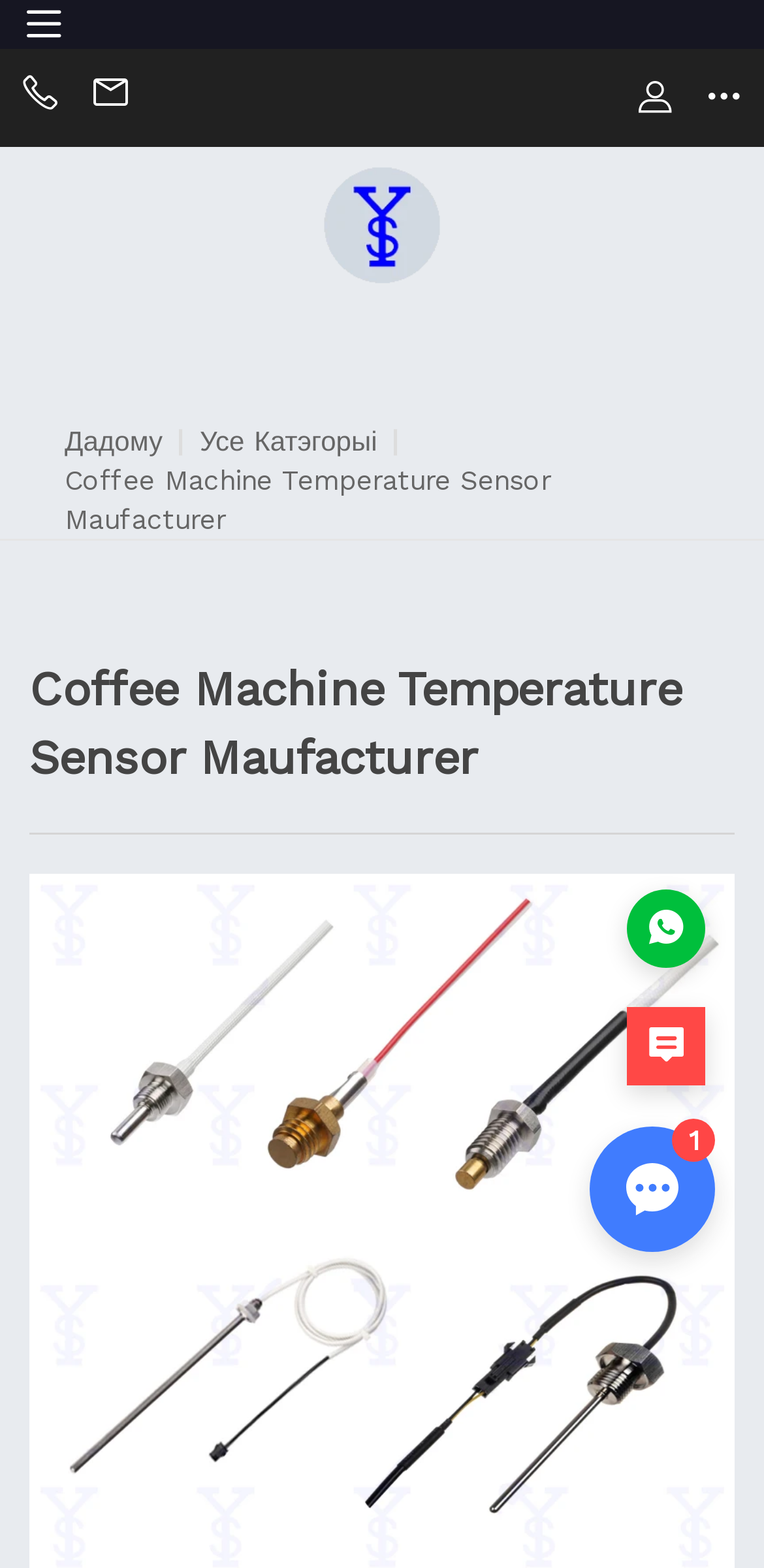What is the text above the image?
Based on the screenshot, give a detailed explanation to answer the question.

I looked at the StaticText element above the image and found the text 'Coffee Machine Temperature Sensor Maufacturer'.